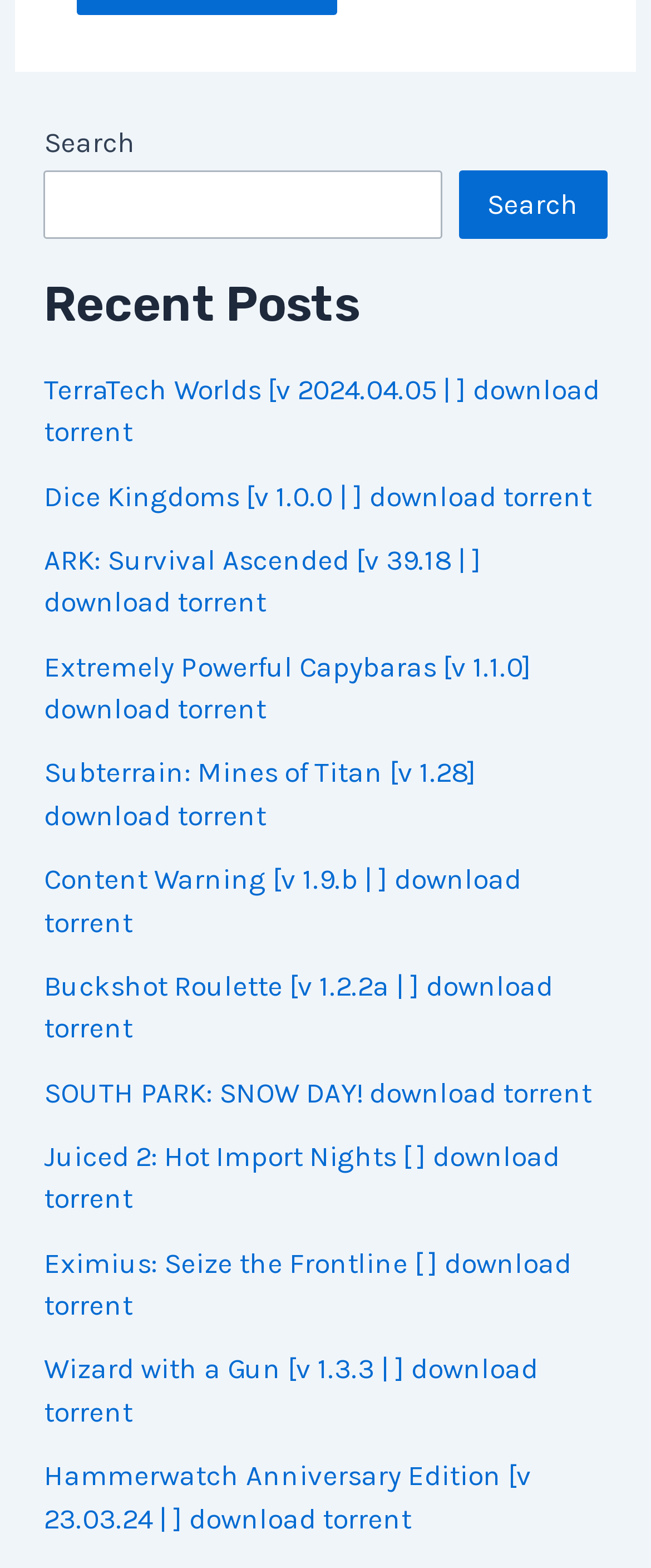Kindly determine the bounding box coordinates for the area that needs to be clicked to execute this instruction: "Download TerraTech Worlds torrent".

[0.067, 0.237, 0.921, 0.286]